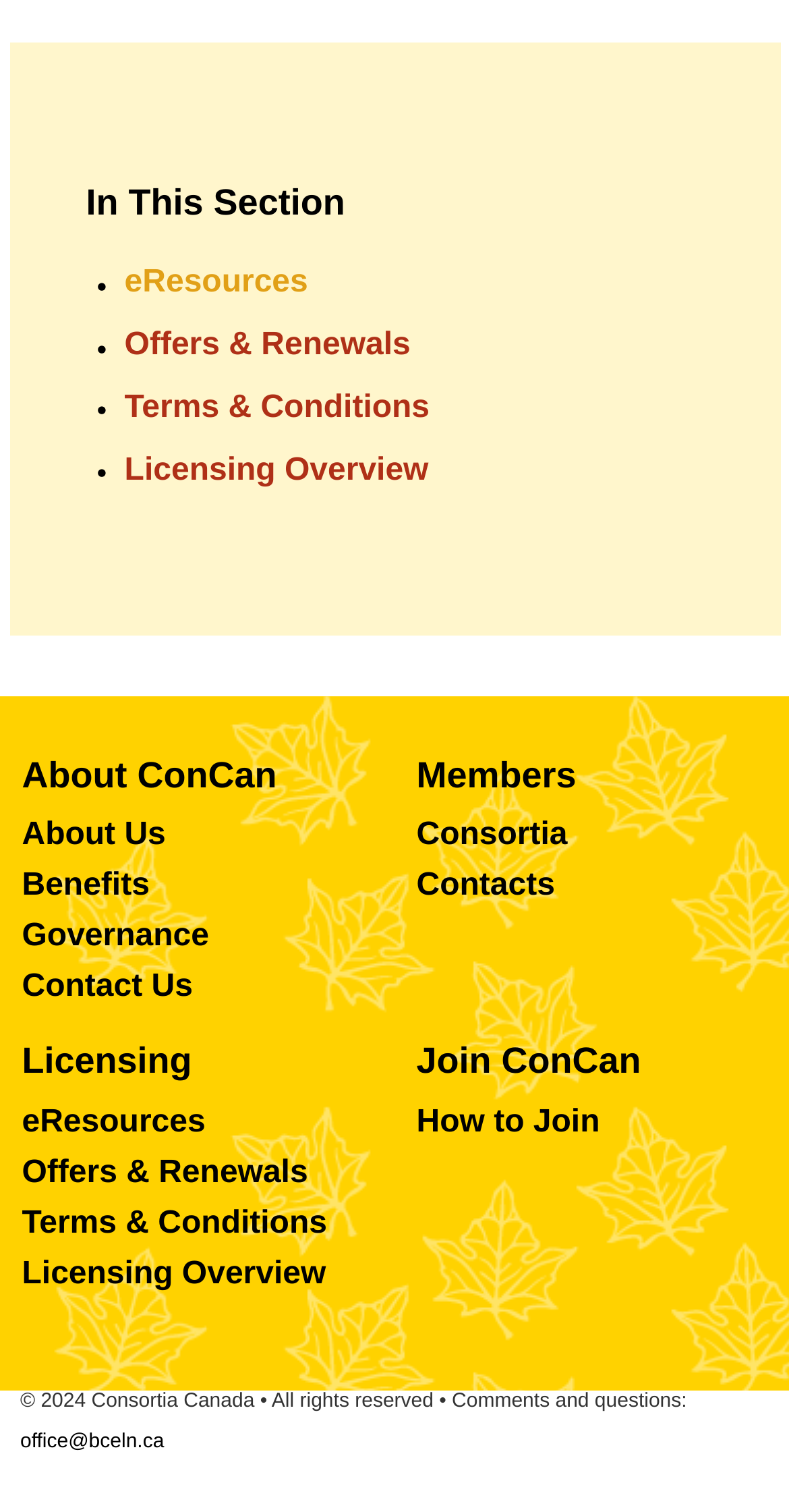Provide the bounding box coordinates of the section that needs to be clicked to accomplish the following instruction: "learn about governance."

[0.028, 0.608, 0.265, 0.631]